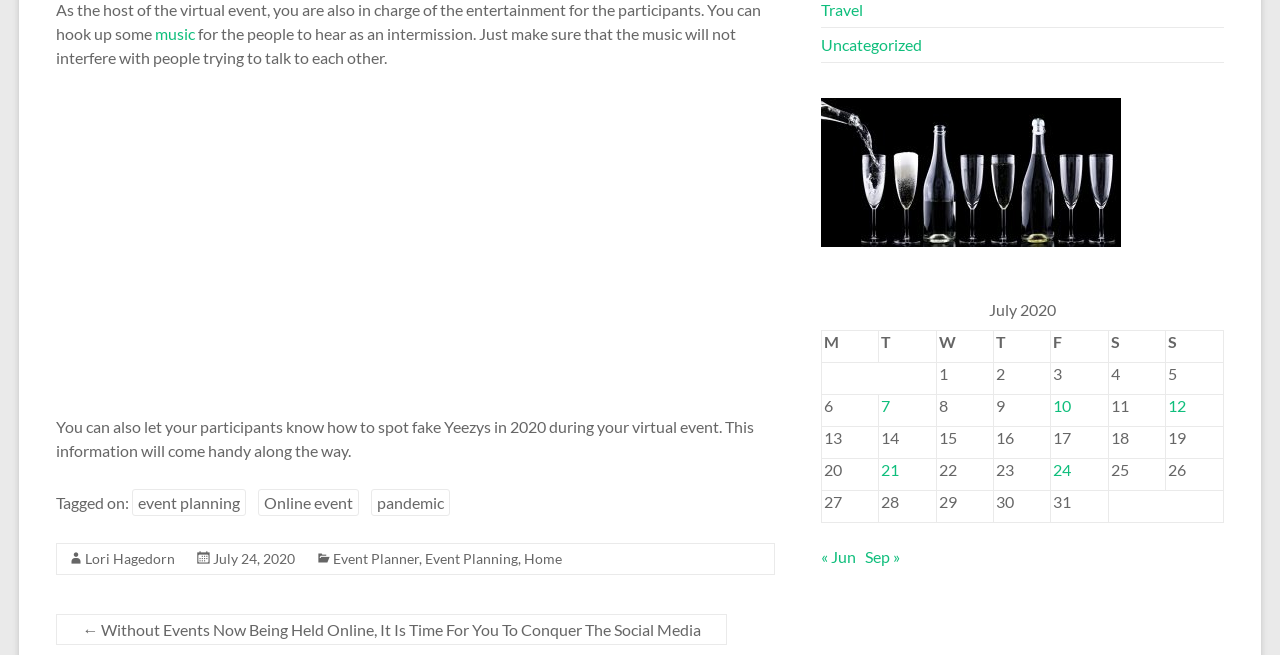Find the bounding box of the element with the following description: "Home". The coordinates must be four float numbers between 0 and 1, formatted as [left, top, right, bottom].

[0.41, 0.839, 0.439, 0.865]